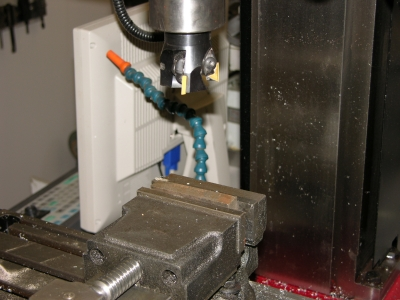Give a one-word or short phrase answer to this question: 
How many cutting edges are visible?

Two